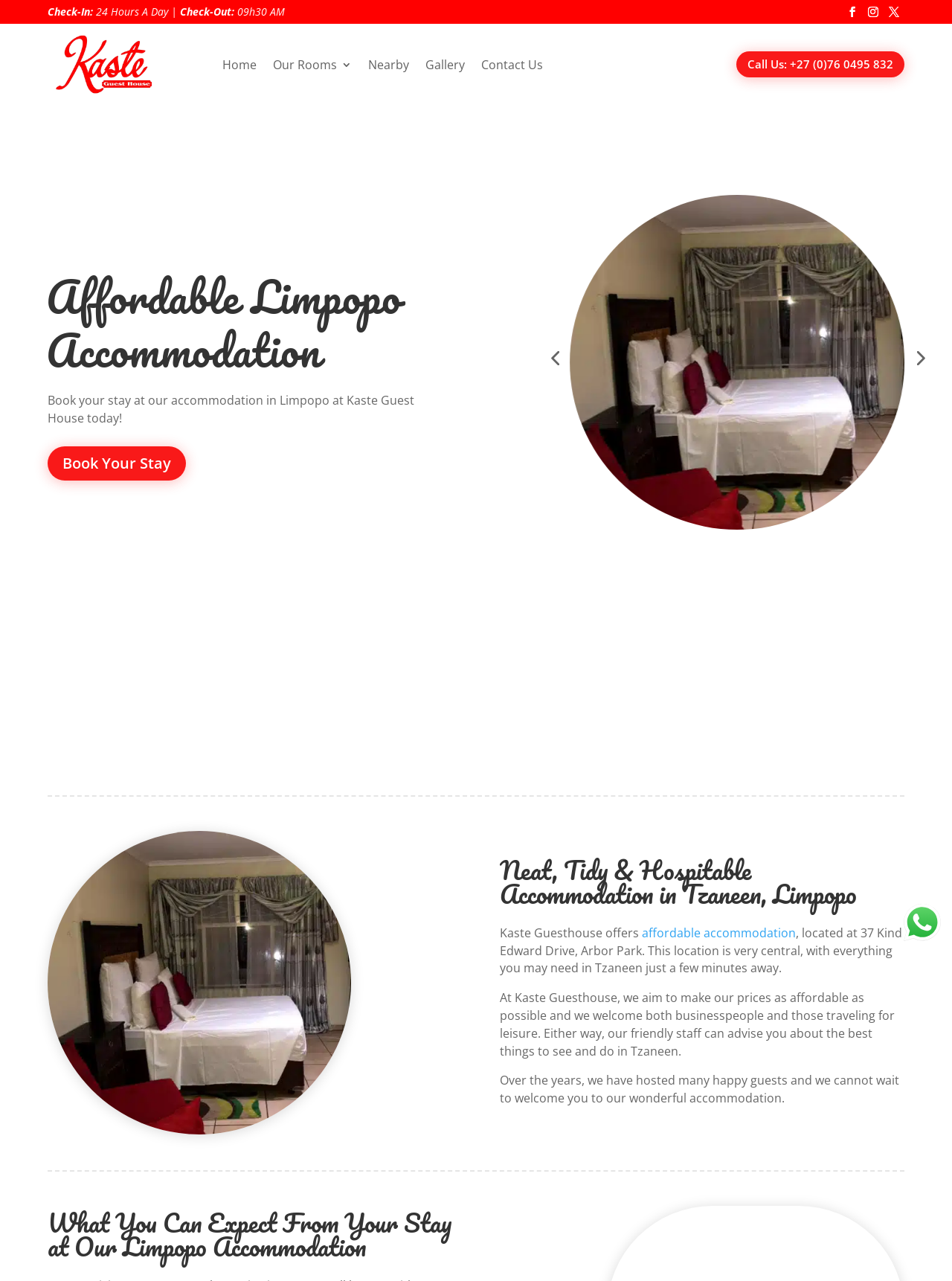From the details in the image, provide a thorough response to the question: What is the purpose of Kaste Guesthouse?

I inferred the purpose of Kaste Guesthouse by analyzing the various elements on the webpage, including the heading 'Affordable Limpopo Accommodation', the link 'Book Your Stay', and the text 'Kaste Guesthouse offers...'. These elements collectively suggest that the purpose of Kaste Guesthouse is to provide accommodation to guests.